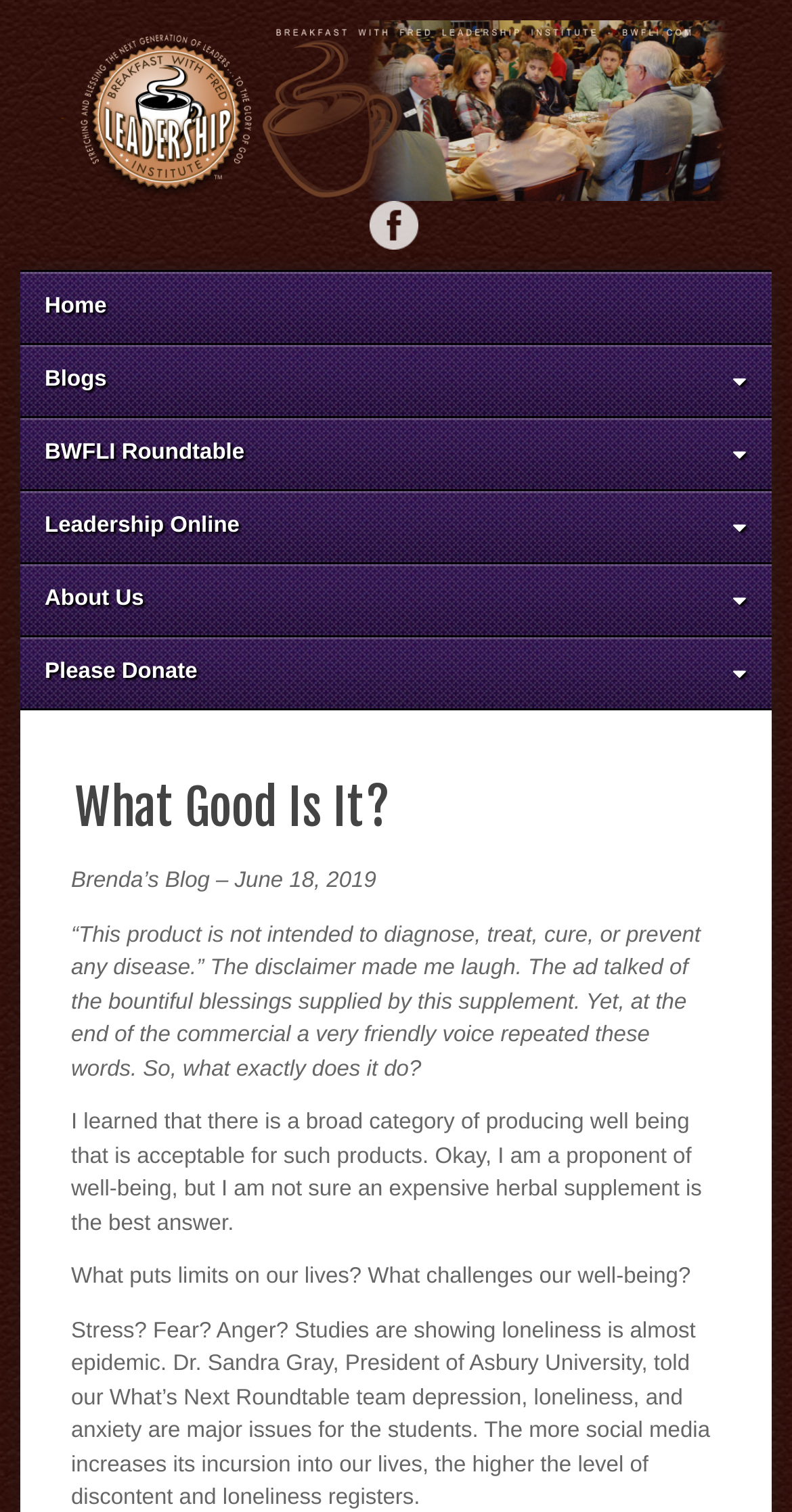Refer to the image and offer a detailed explanation in response to the question: How many links are there in the top navigation bar?

The top navigation bar contains links to 'Home', 'Blogs', 'BWFLI Roundtable', 'Leadership Online', 'About Us', and 'Please Donate', which makes a total of 6 links.